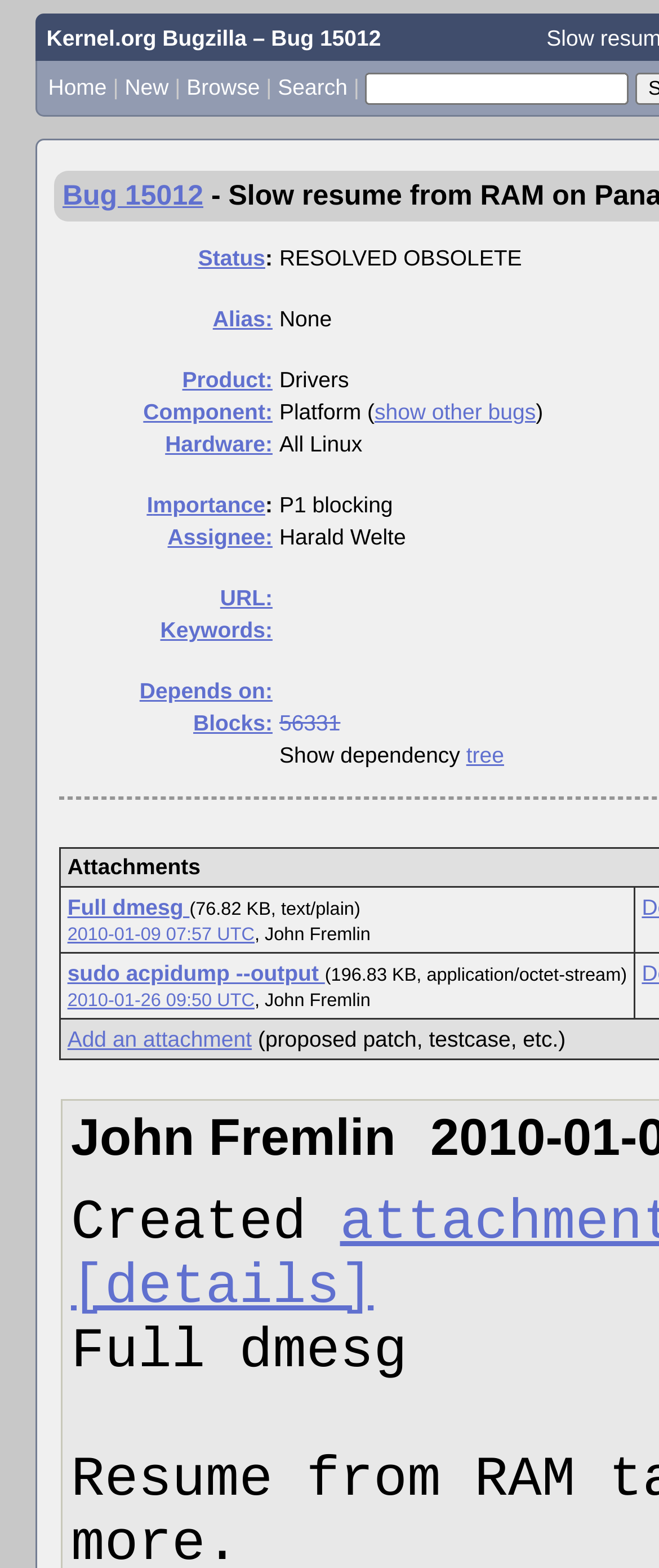Please identify the bounding box coordinates of the element's region that should be clicked to execute the following instruction: "Browse bugs". The bounding box coordinates must be four float numbers between 0 and 1, i.e., [left, top, right, bottom].

[0.283, 0.047, 0.394, 0.063]